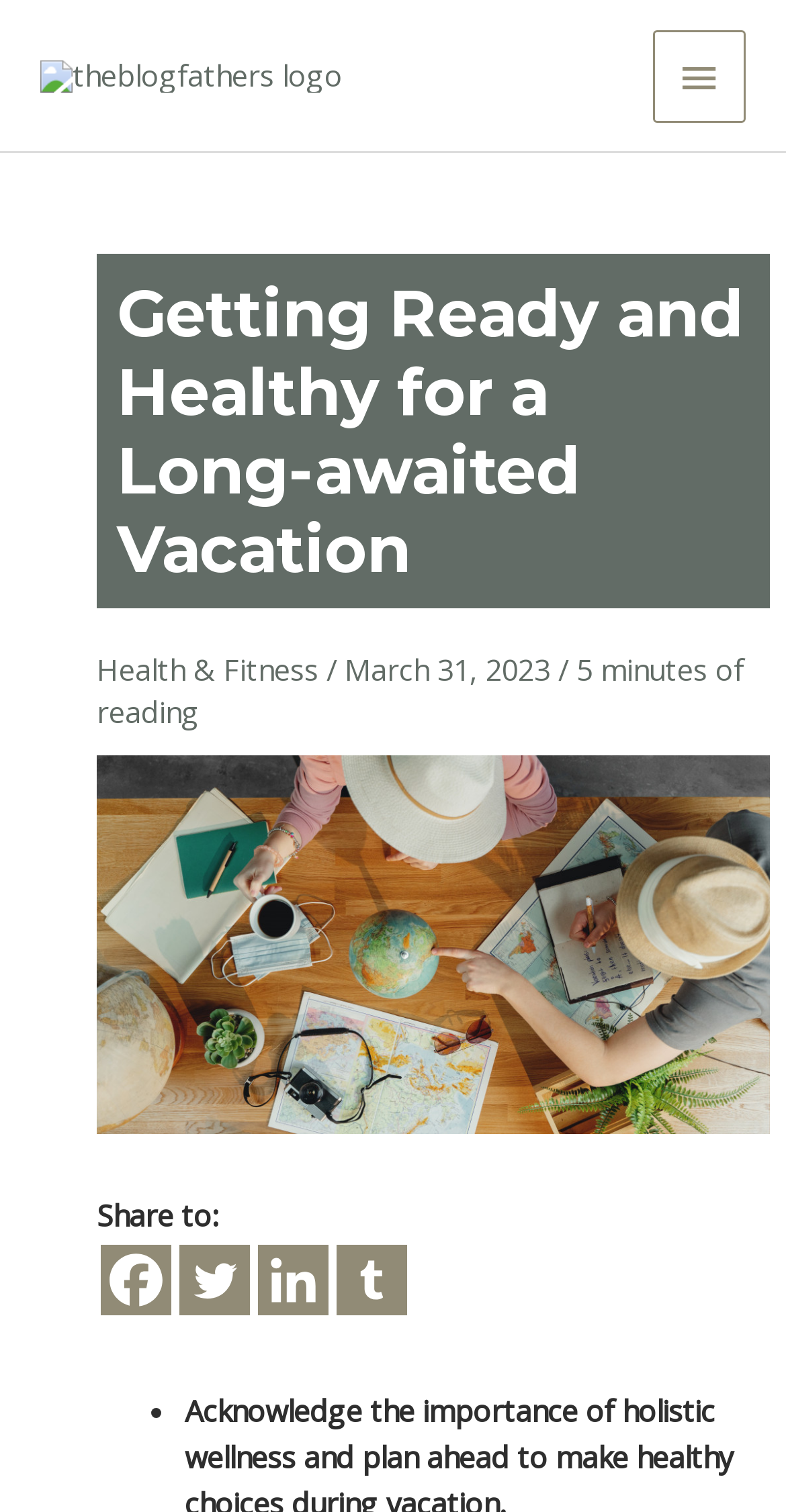What is the main heading of this webpage? Please extract and provide it.

Getting Ready and Healthy for a Long-awaited Vacation